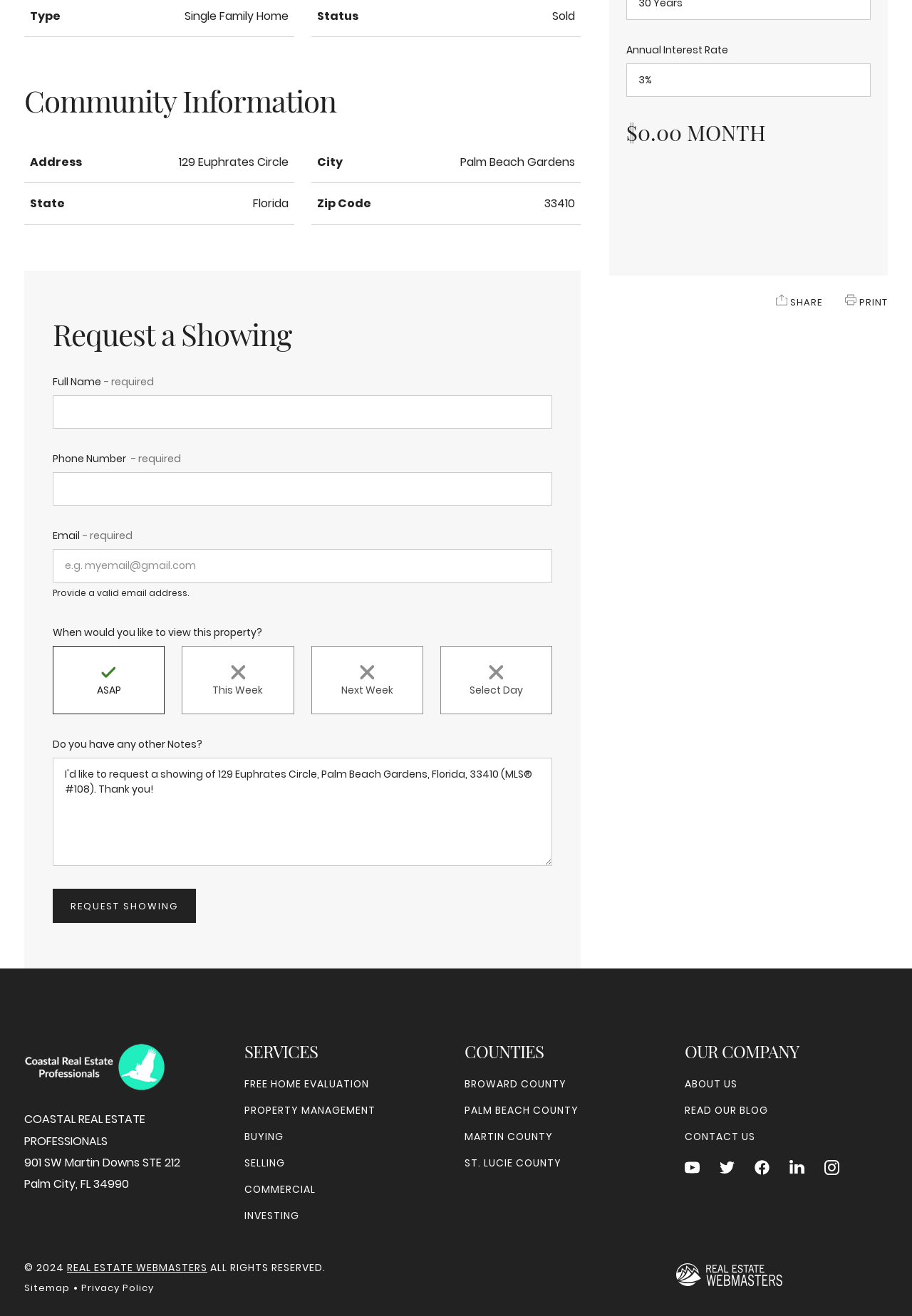Please determine the bounding box coordinates for the element that should be clicked to follow these instructions: "Share listing".

[0.851, 0.224, 0.902, 0.235]